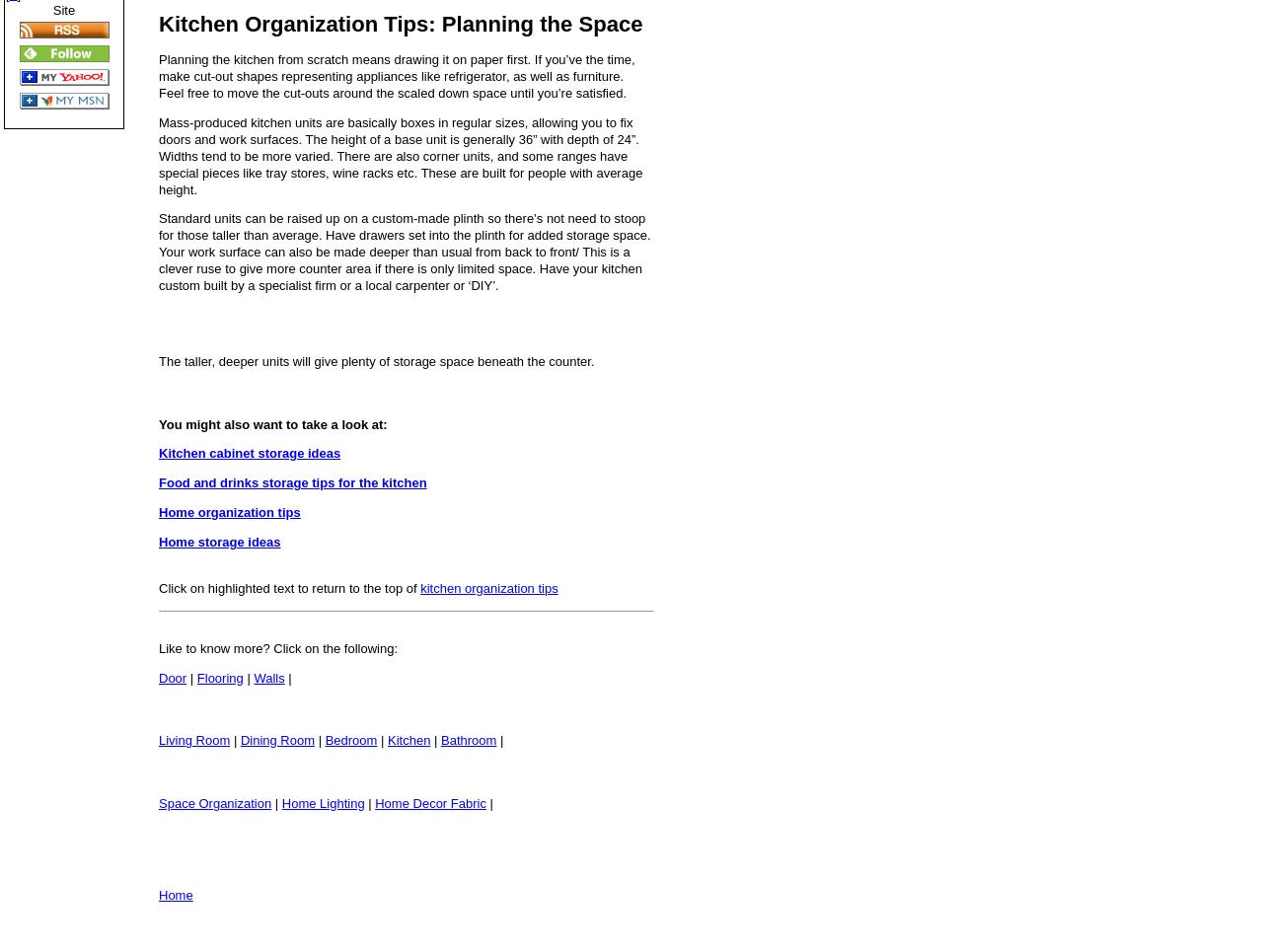Please determine the bounding box coordinates, formatted as (top-left x, top-left y, bottom-right x, bottom-right y), with all values as floating point numbers between 0 and 1. Identify the bounding box of the region described as: alt="Add to My MSN"

[0.015, 0.104, 0.086, 0.119]